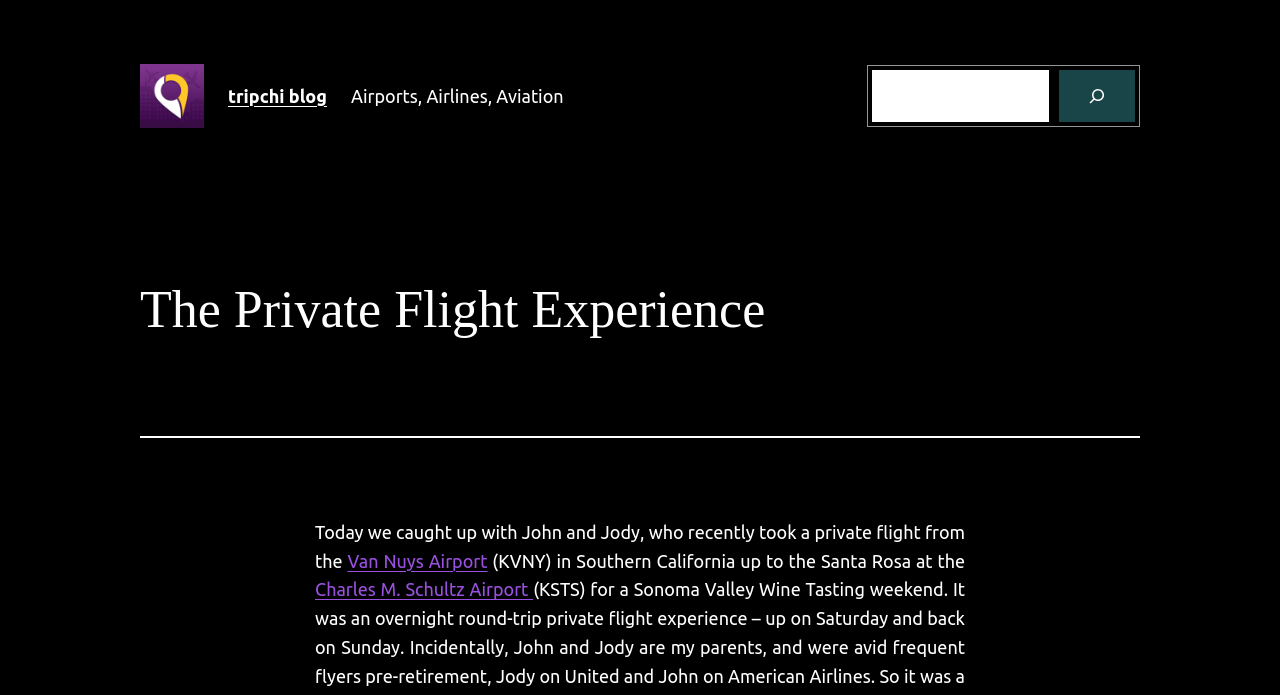What is the name of the airport in Southern California?
Please use the image to deliver a detailed and complete answer.

From the text 'Today we caught up with John and Jody, who recently took a private flight from the Van Nuys Airport (KVNY) in Southern California up to the Santa Rosa at the', we can infer that the airport in Southern California is Van Nuys Airport.